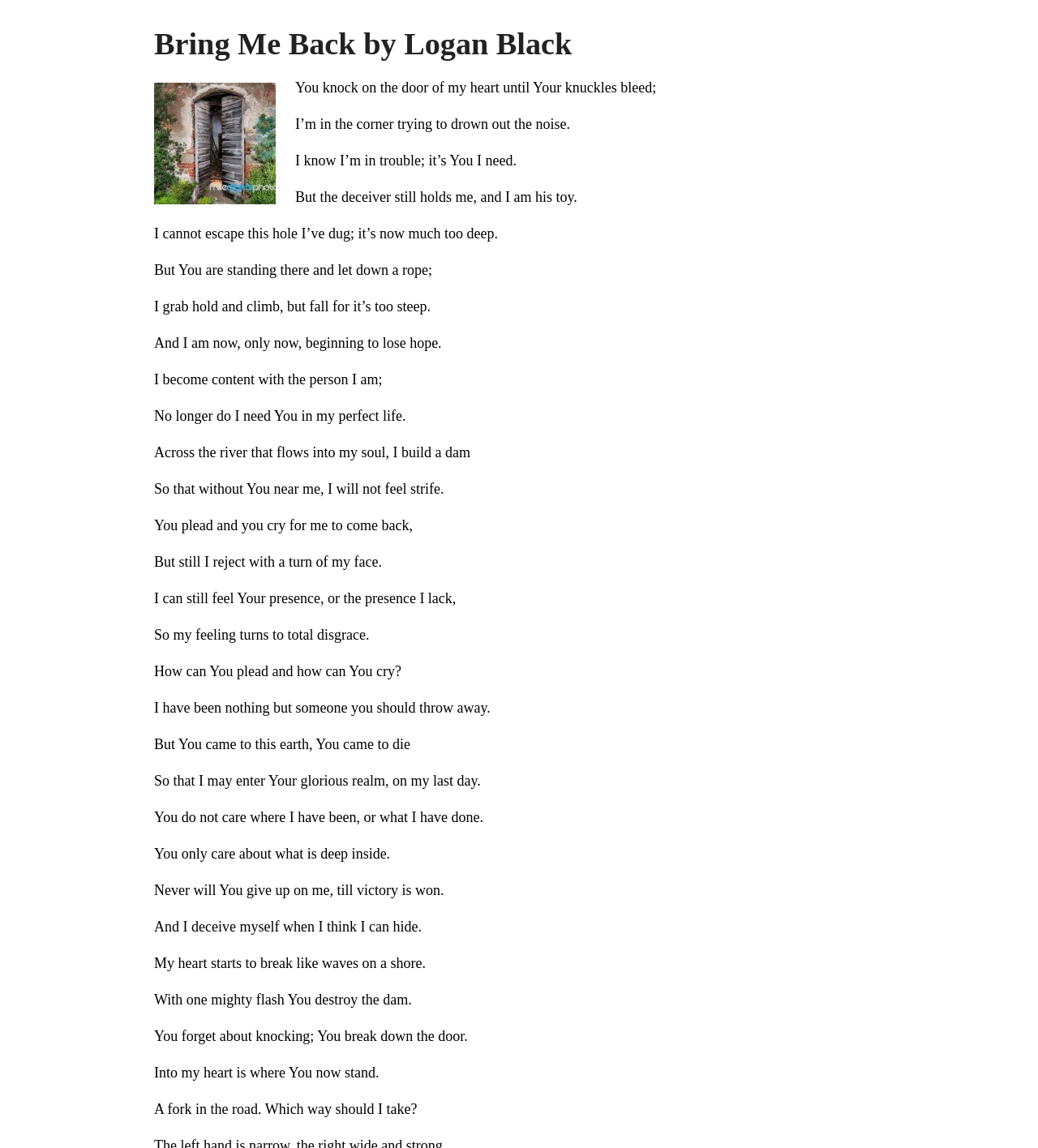What does the speaker build across the river?
Can you provide an in-depth and detailed response to the question?

The speaker builds a dam across the river that flows into their soul, as mentioned in the line 'Across the river that flows into my soul, I build a dam'.